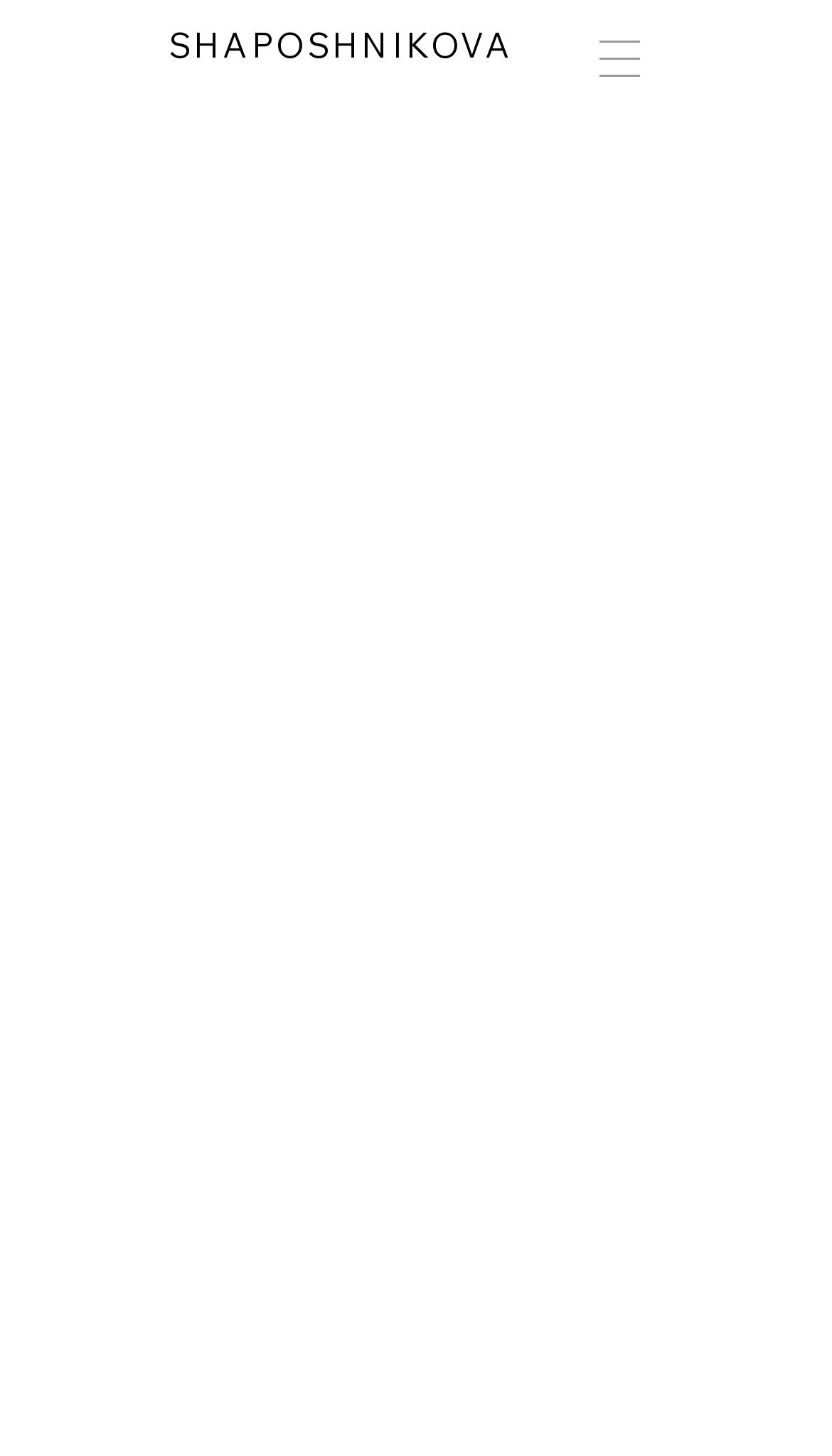Find the bounding box coordinates corresponding to the UI element with the description: "About". The coordinates should be formatted as [left, top, right, bottom], with values as floats between 0 and 1.

None